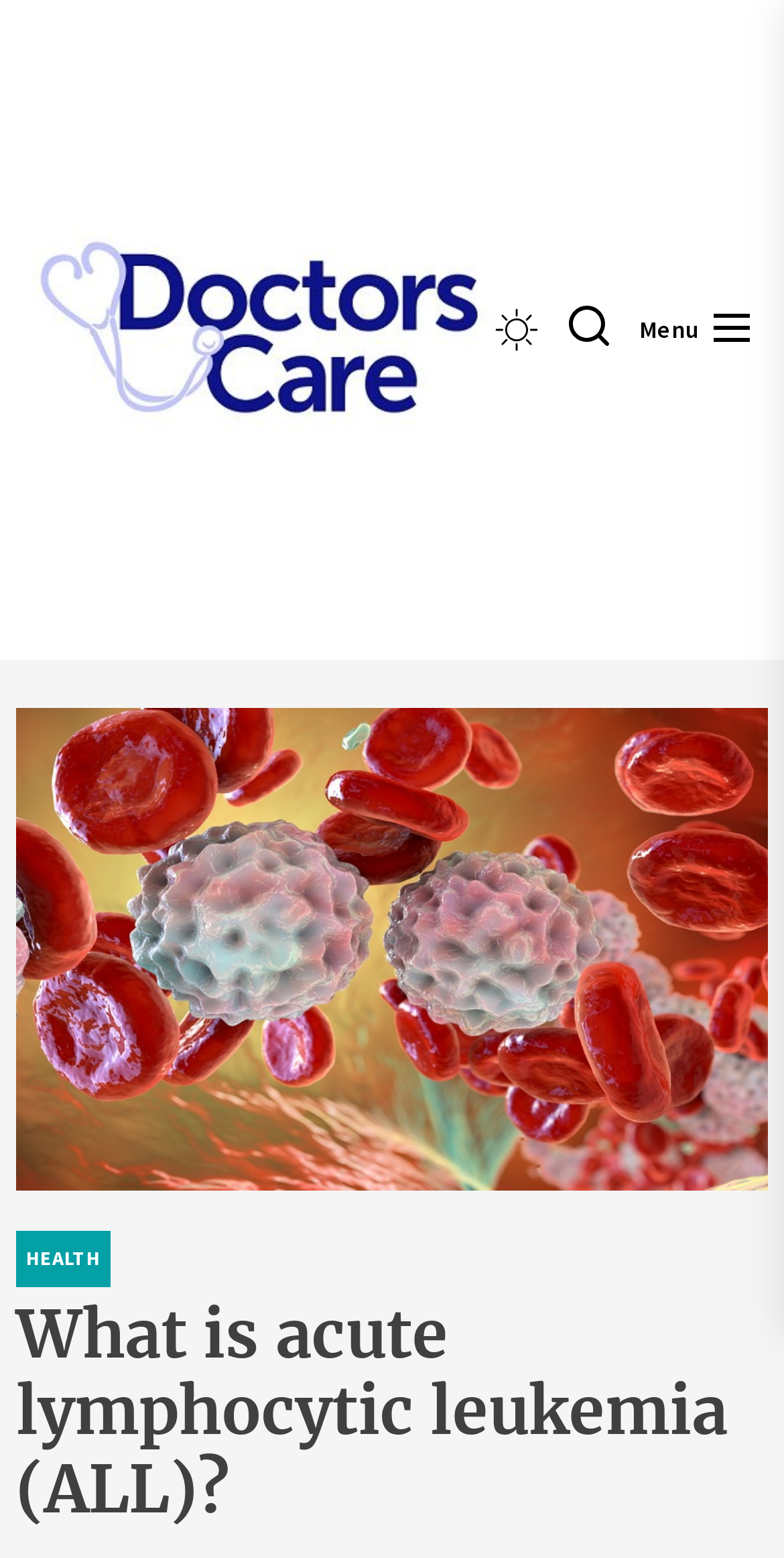How many buttons are present in the top section?
Based on the image, give a concise answer in the form of a single word or short phrase.

3